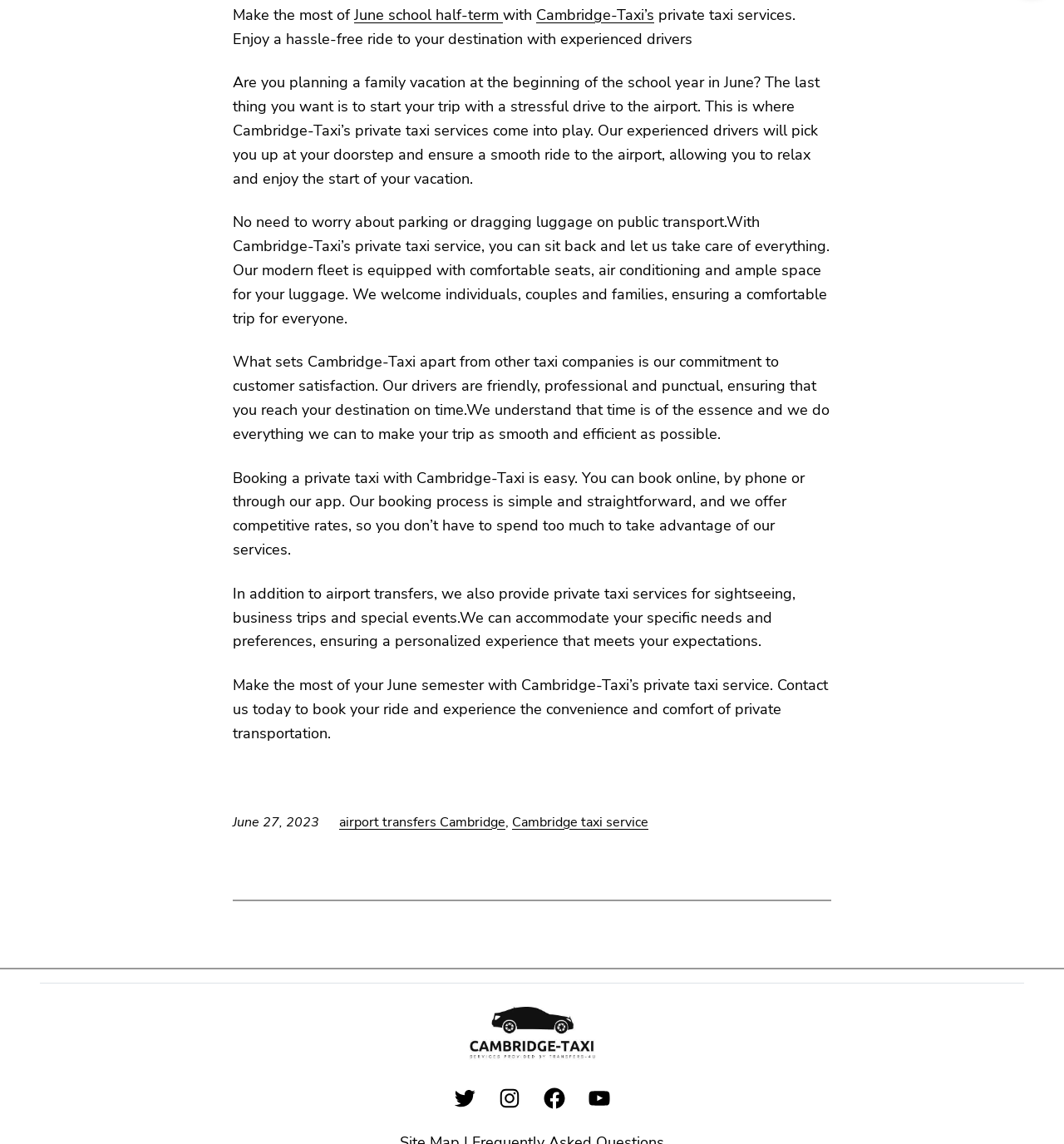Refer to the element description alt="Cambridge-Taxi Logo" and identify the corresponding bounding box in the screenshot. Format the coordinates as (top-left x, top-left y, bottom-right x, bottom-right y) with values in the range of 0 to 1.

[0.437, 0.912, 0.563, 0.93]